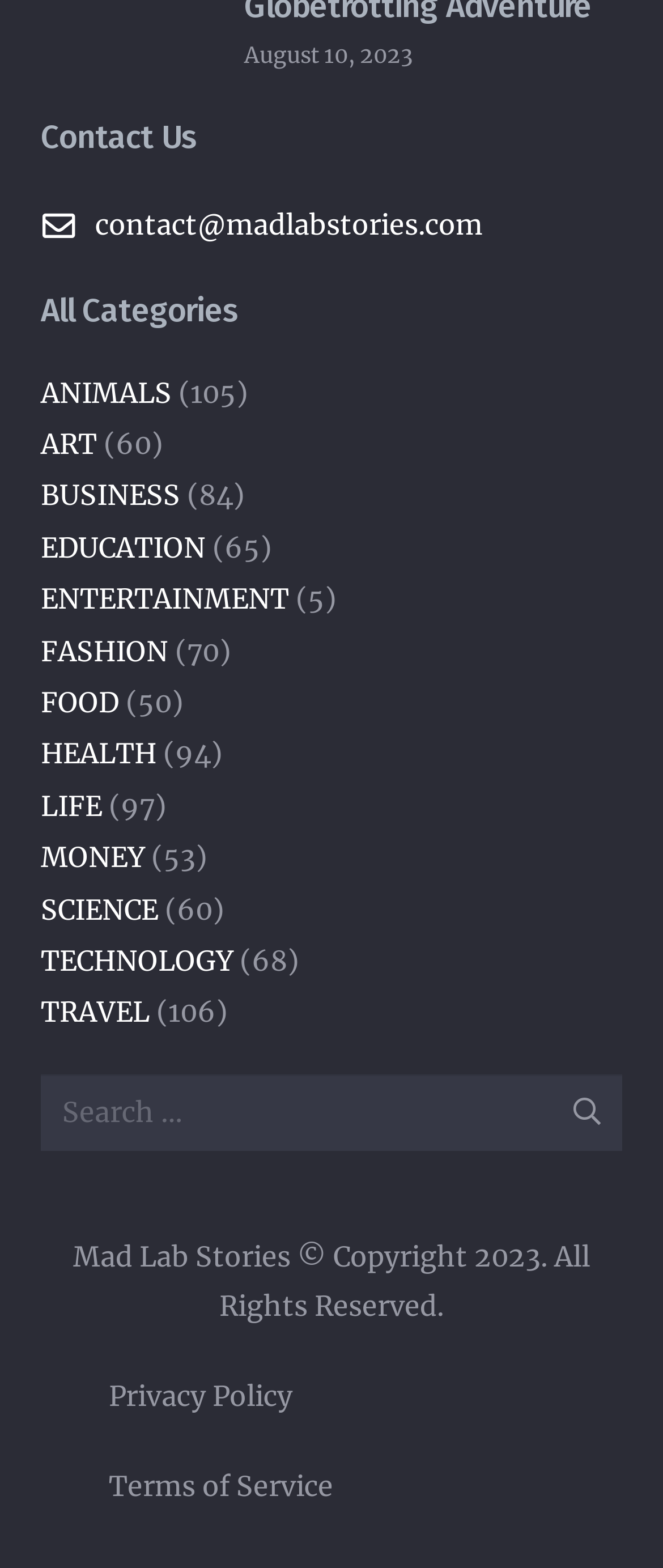Given the element description, predict the bounding box coordinates in the format (top-left x, top-left y, bottom-right x, bottom-right y). Make sure all values are between 0 and 1. Here is the element description: parent_node: Search for: value="Search"

[0.815, 0.685, 0.938, 0.734]